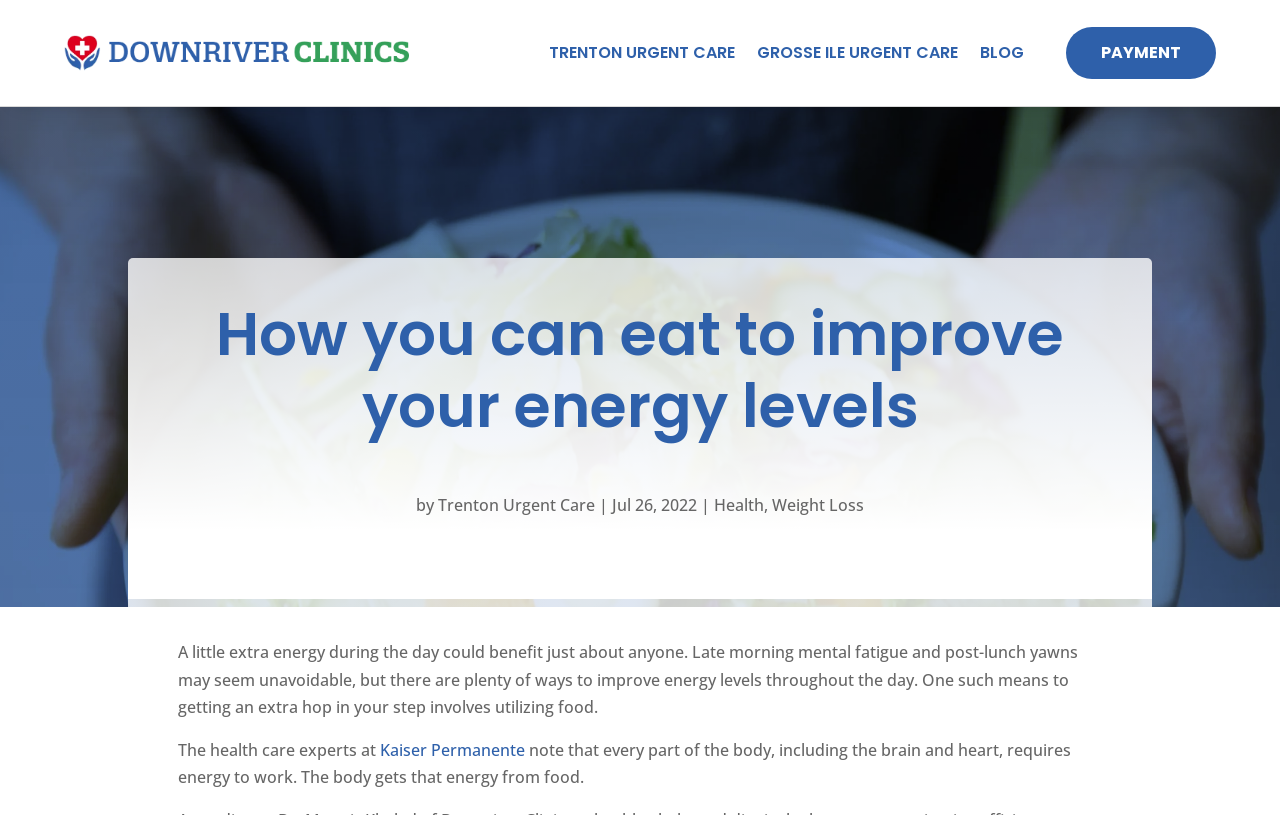Identify the bounding box of the UI component described as: "Blog".

[0.766, 0.018, 0.8, 0.112]